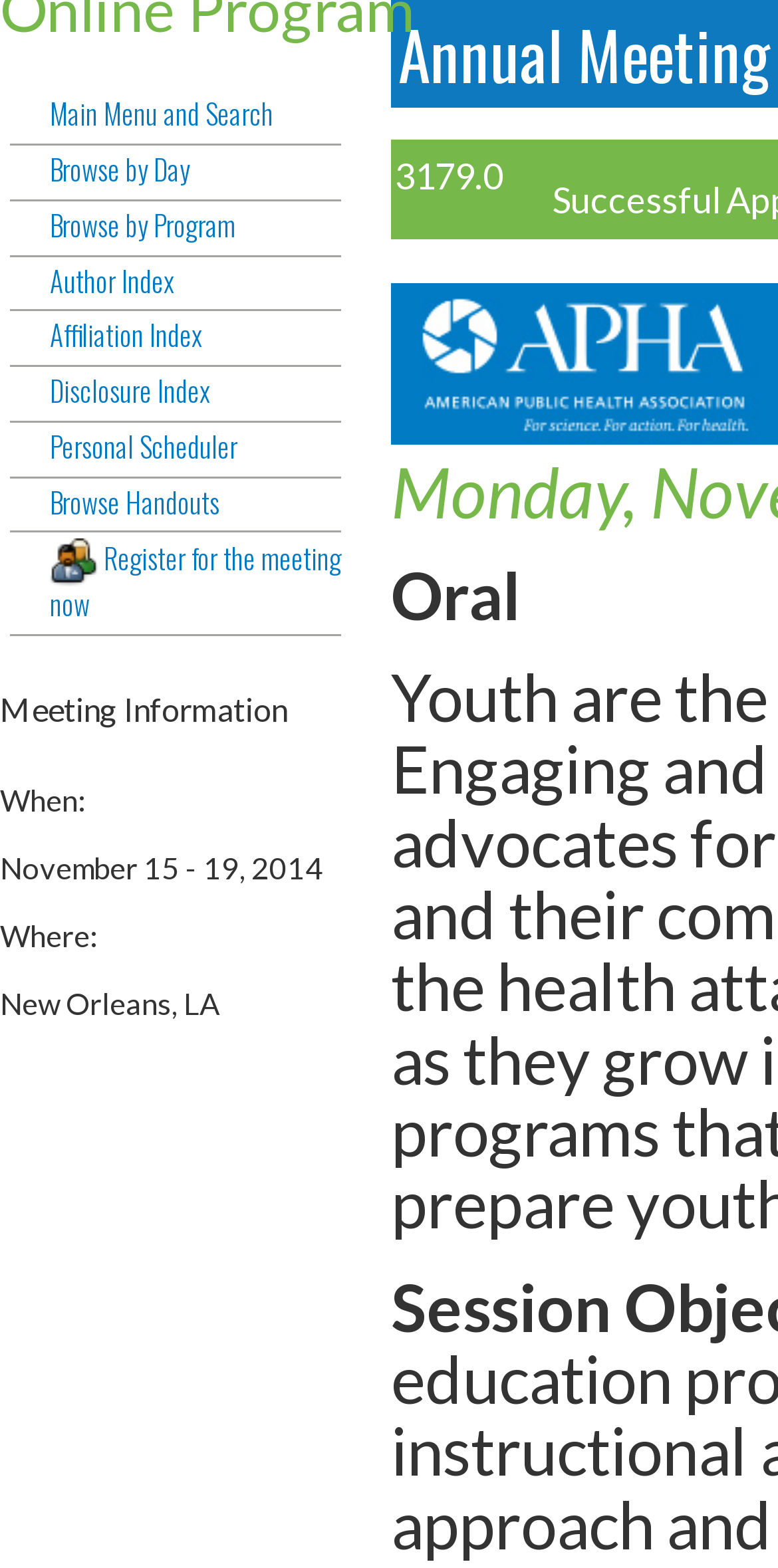Locate the bounding box of the UI element defined by this description: "Browse by Program". The coordinates should be given as four float numbers between 0 and 1, formatted as [left, top, right, bottom].

[0.013, 0.132, 0.438, 0.163]